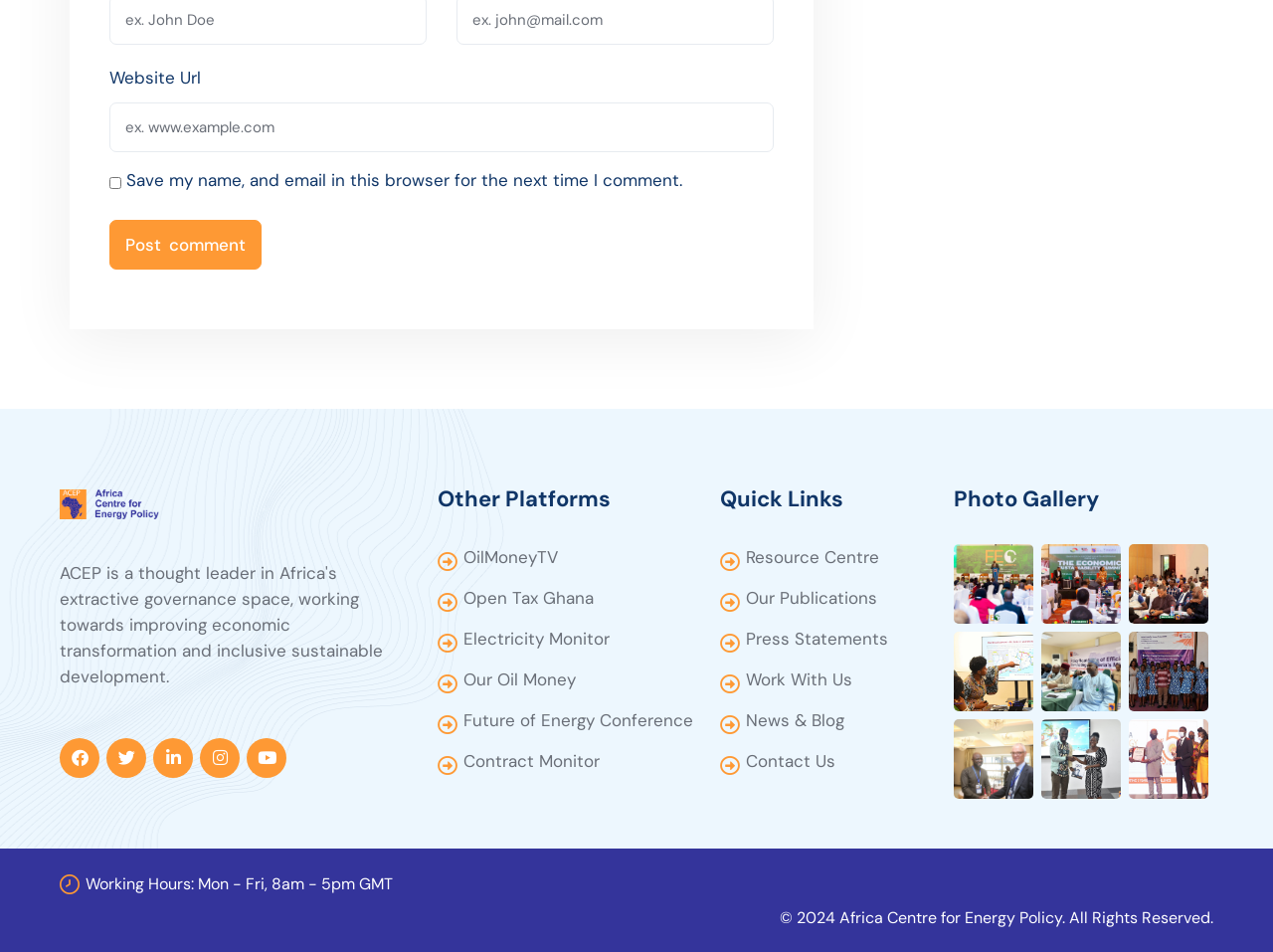Identify the bounding box coordinates of the specific part of the webpage to click to complete this instruction: "Visit OilMoneyTV".

[0.364, 0.572, 0.438, 0.599]